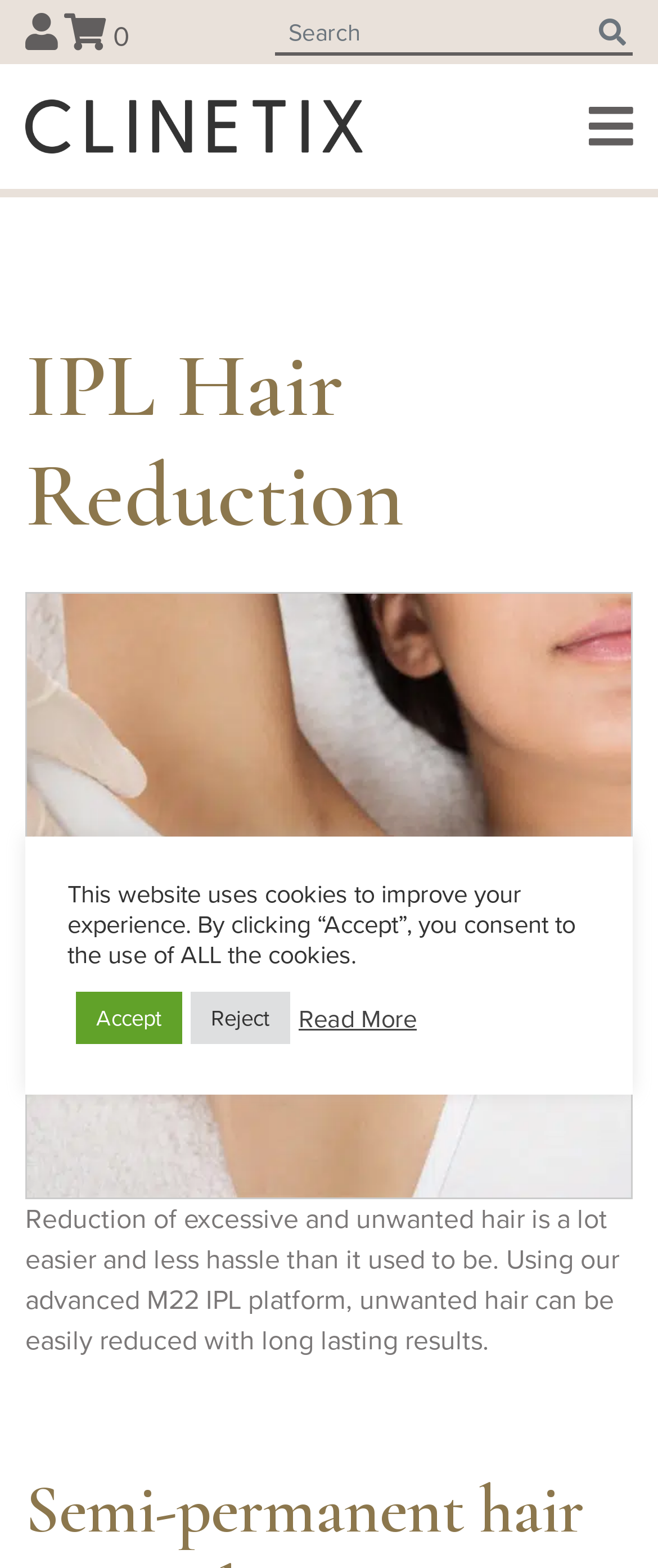Please specify the bounding box coordinates for the clickable region that will help you carry out the instruction: "Book a consultation for IPL Hair Reduction".

[0.038, 0.212, 0.962, 0.351]